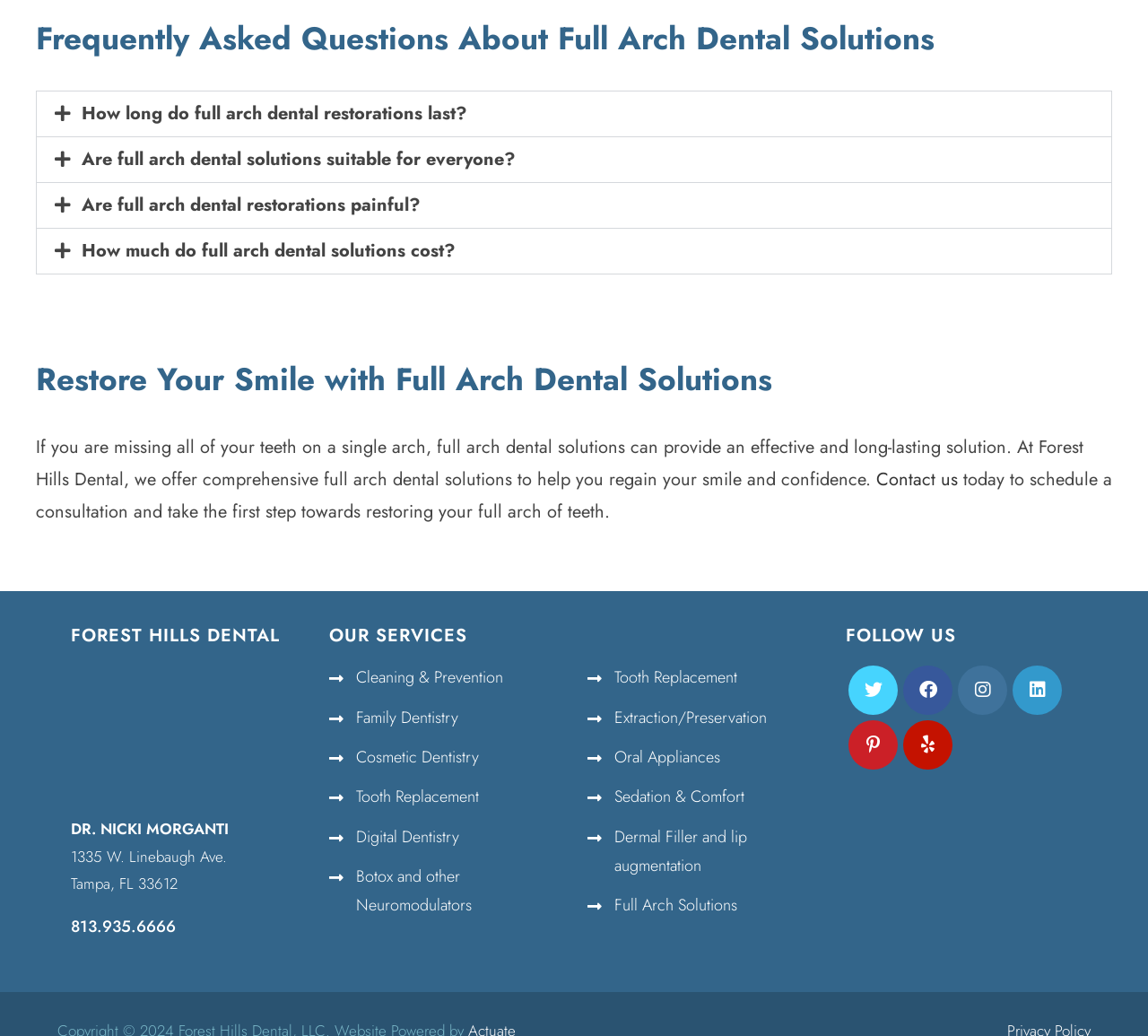What is the address of the dental clinic?
Analyze the image and provide a thorough answer to the question.

I found the answer by looking at the StaticText elements with the text '1335 W. Linebaugh Ave.' and 'Tampa, FL 33612' located at the bottom of the page.